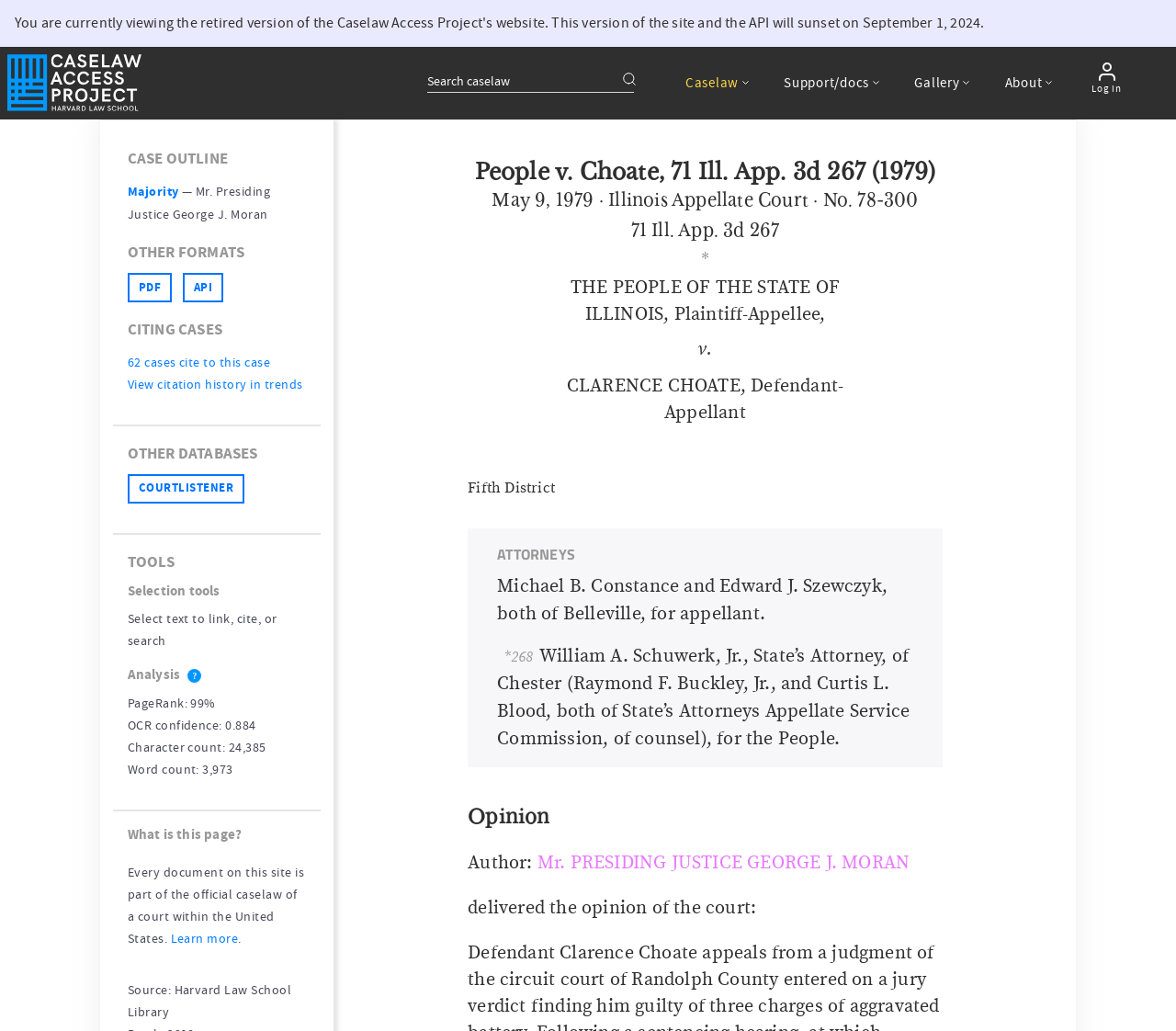Please identify the bounding box coordinates of the clickable area that will fulfill the following instruction: "Learn more about analysis fields". The coordinates should be in the format of four float numbers between 0 and 1, i.e., [left, top, right, bottom].

[0.159, 0.643, 0.171, 0.662]